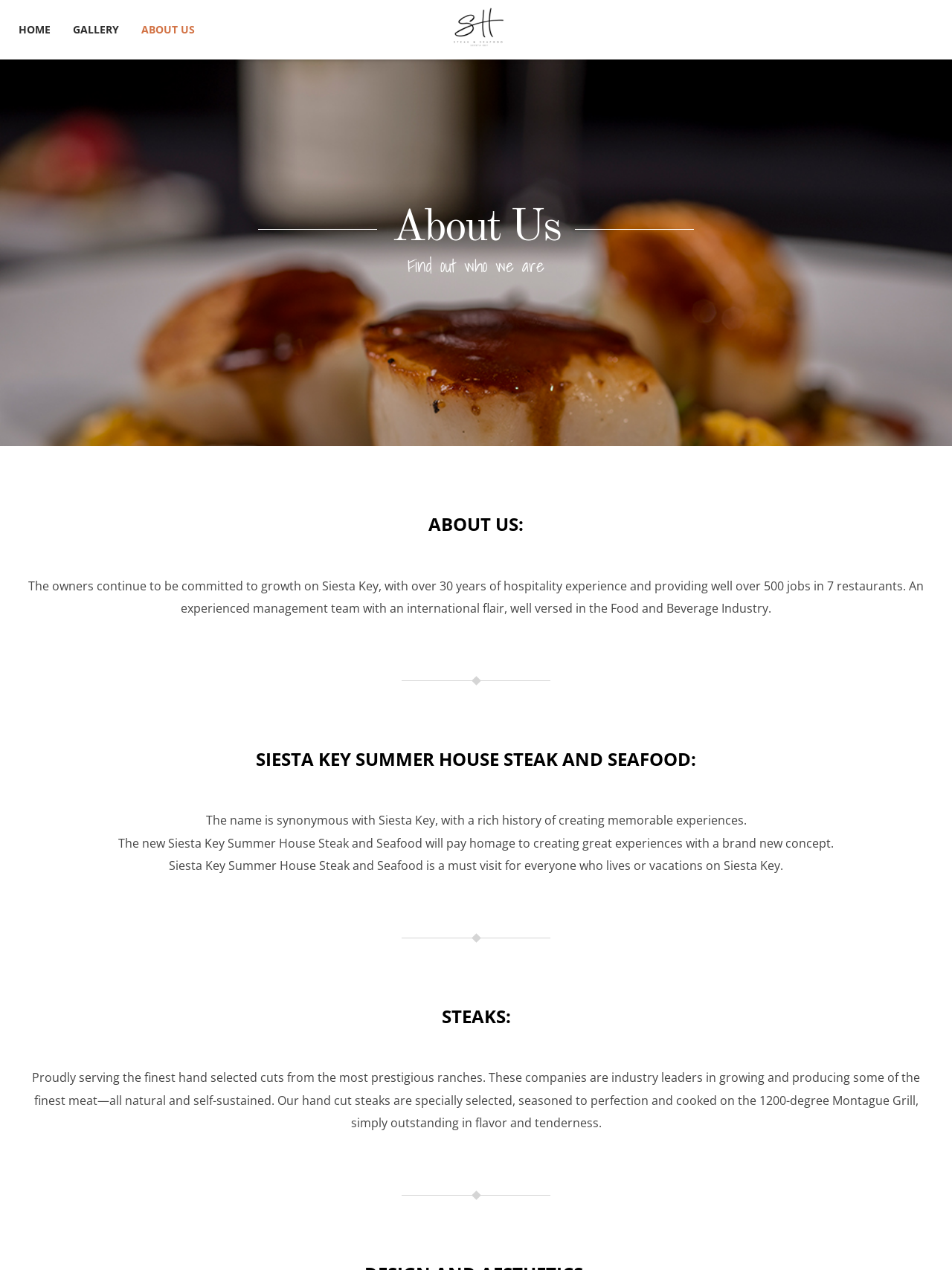Using the information from the screenshot, answer the following question thoroughly:
How many years of hospitality experience do the owners have?

I found the answer by reading the text 'The owners continue to be committed to growth on Siesta Key, with over 30 years of hospitality experience and providing well over 500 jobs in 7 restaurants.' which mentions the number of years of hospitality experience.